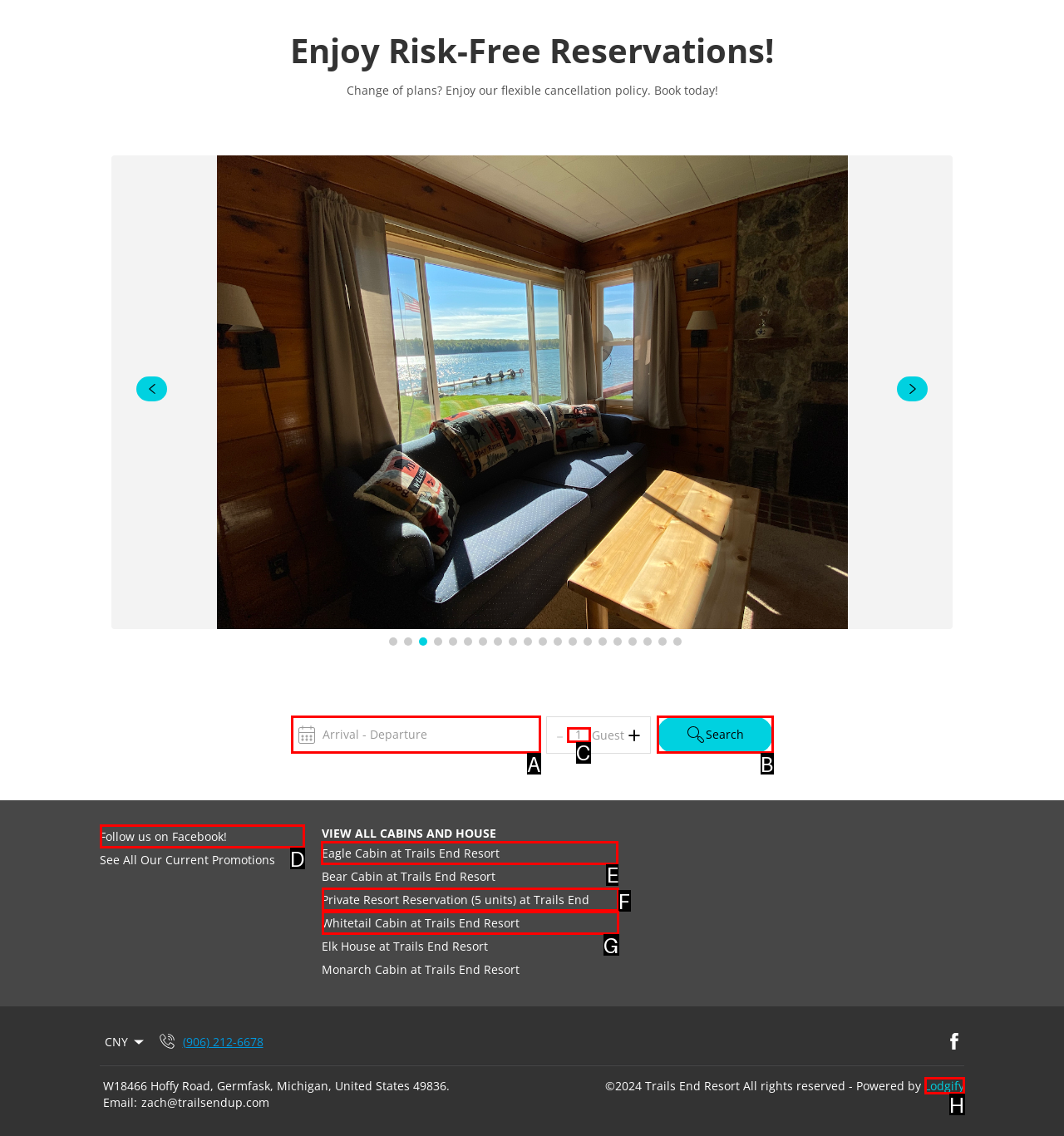Identify the letter of the UI element I need to click to carry out the following instruction: Learn how your comment data is processed

None